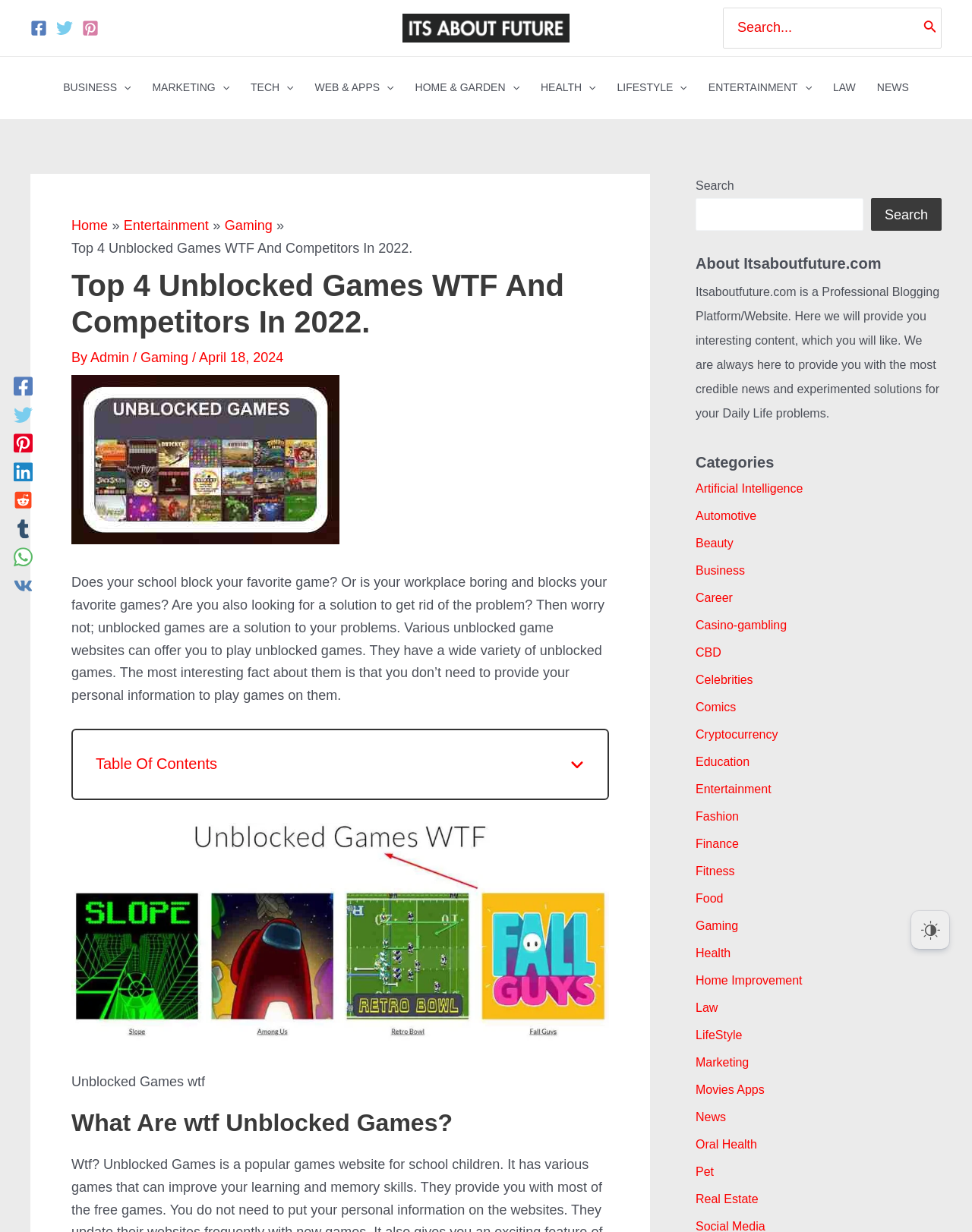Please identify the bounding box coordinates of the element's region that I should click in order to complete the following instruction: "Search for games". The bounding box coordinates consist of four float numbers between 0 and 1, i.e., [left, top, right, bottom].

[0.744, 0.006, 0.969, 0.039]